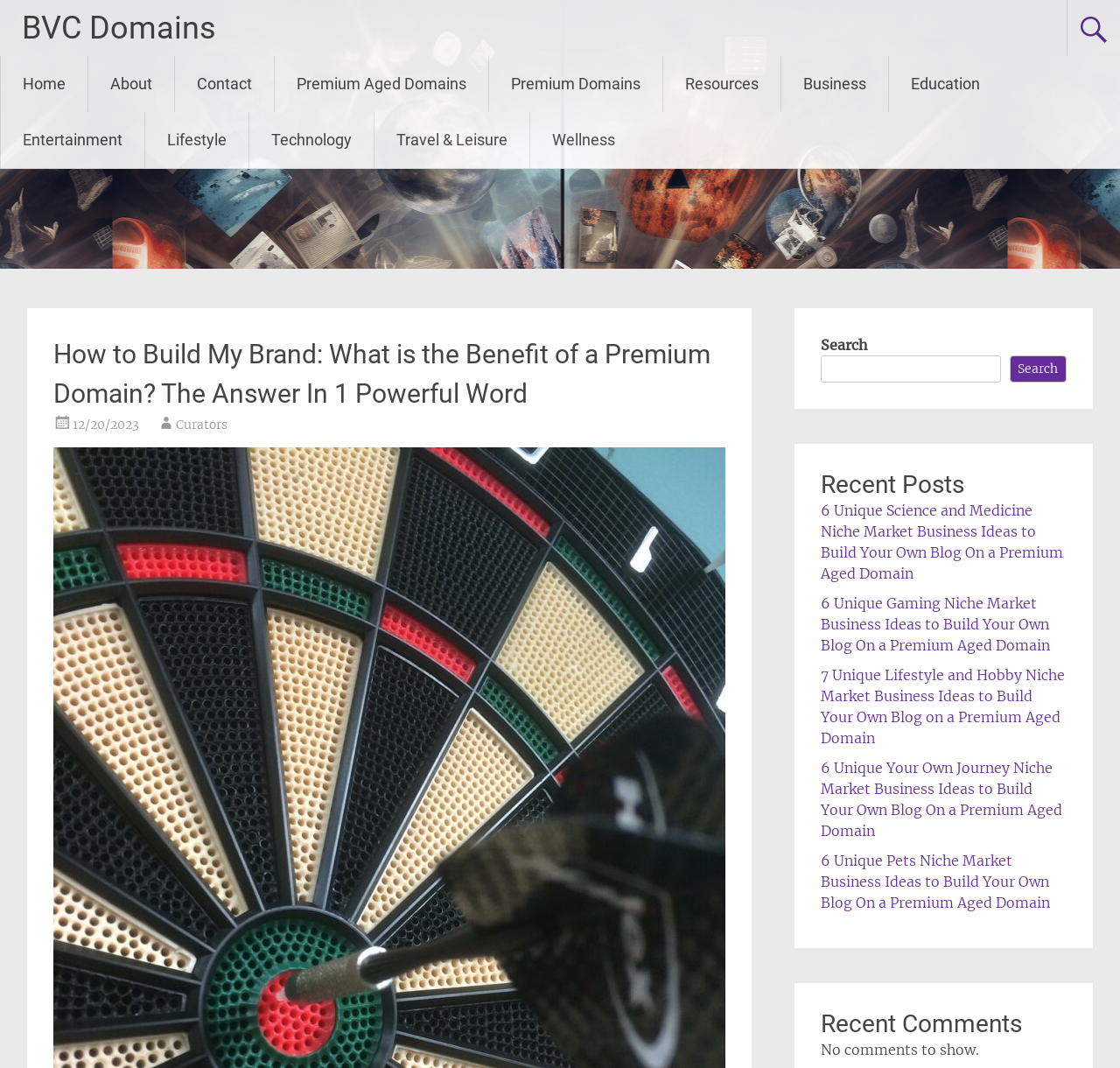What is the topic of the recent posts section?
Please provide a single word or phrase as your answer based on the screenshot.

Niche market business ideas